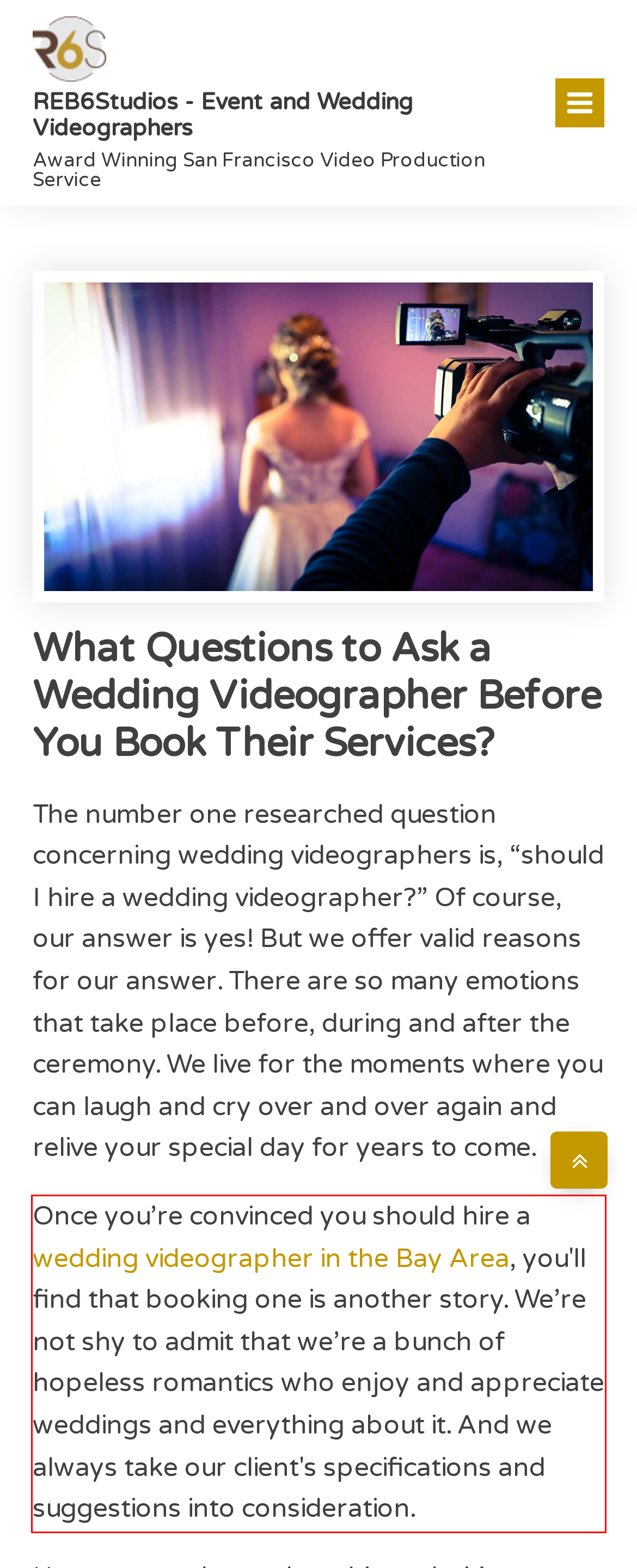You have a screenshot of a webpage with a red bounding box. Use OCR to generate the text contained within this red rectangle.

Once you’re convinced you should hire a wedding videographer in the Bay Area, you'll find that booking one is another story. We’re not shy to admit that we’re a bunch of hopeless romantics who enjoy and appreciate weddings and everything about it. And we always take our client's specifications and suggestions into consideration.